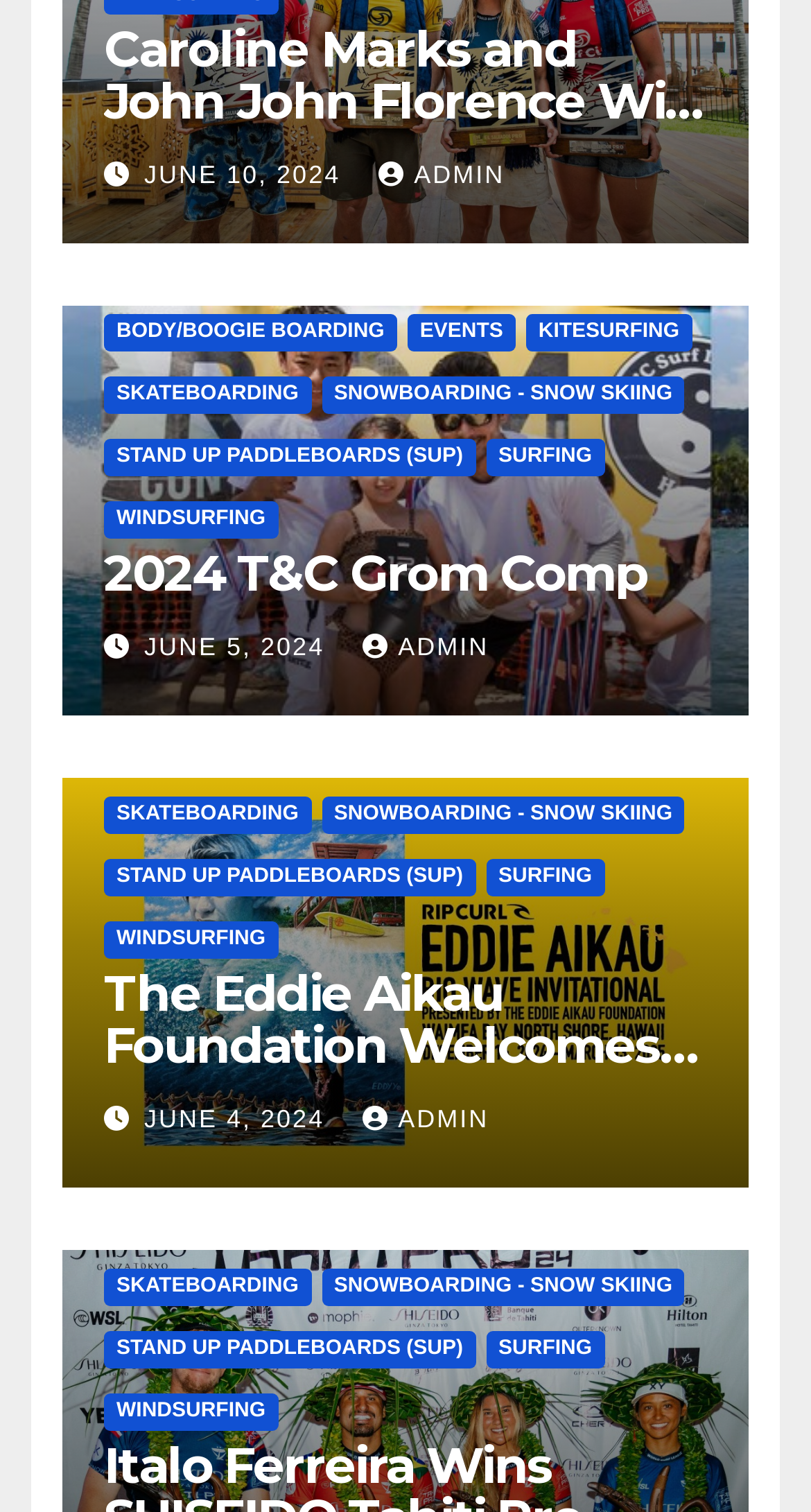Determine the bounding box coordinates of the clickable region to follow the instruction: "Explore WINDSURFING".

[0.128, 0.331, 0.343, 0.356]